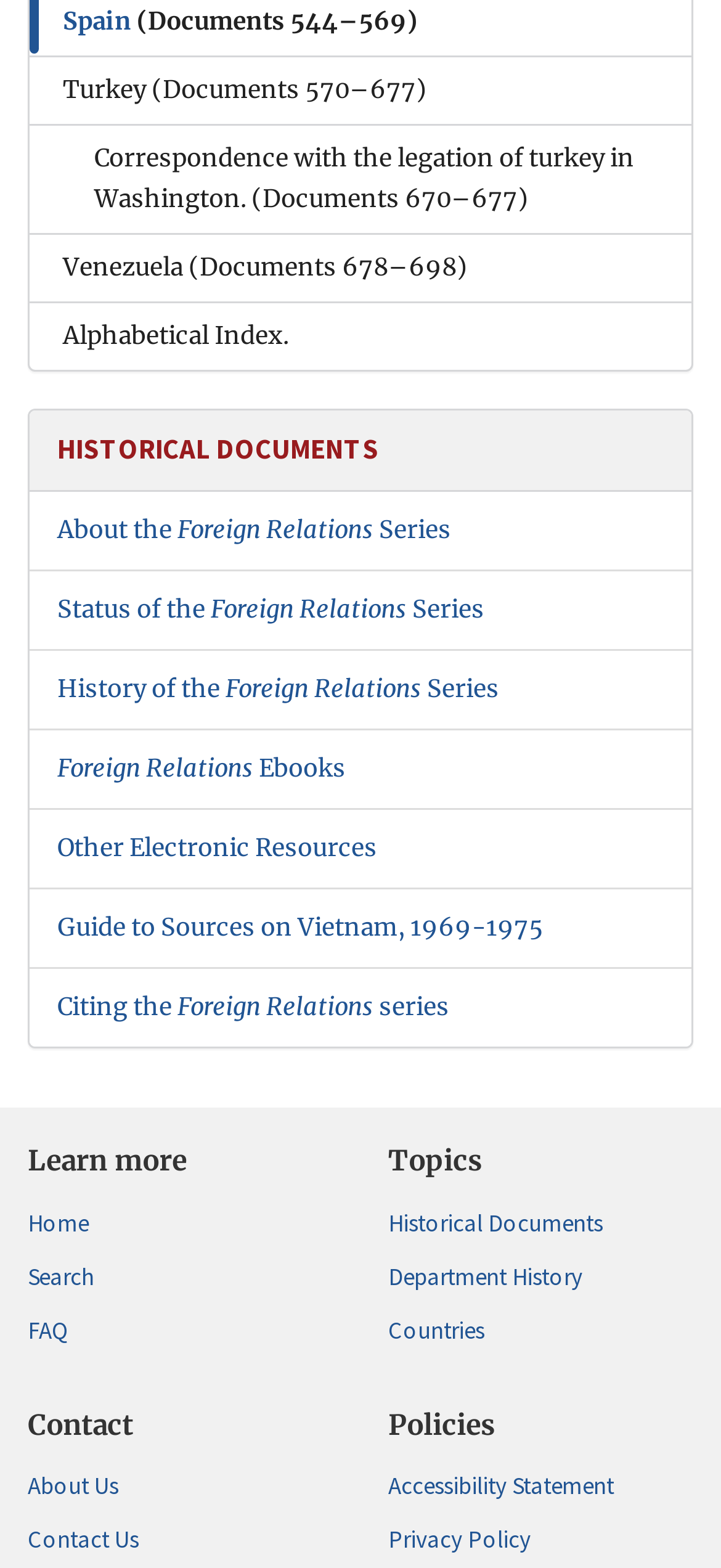Find the bounding box coordinates of the clickable element required to execute the following instruction: "Contact the department". Provide the coordinates as four float numbers between 0 and 1, i.e., [left, top, right, bottom].

[0.038, 0.97, 0.462, 0.996]